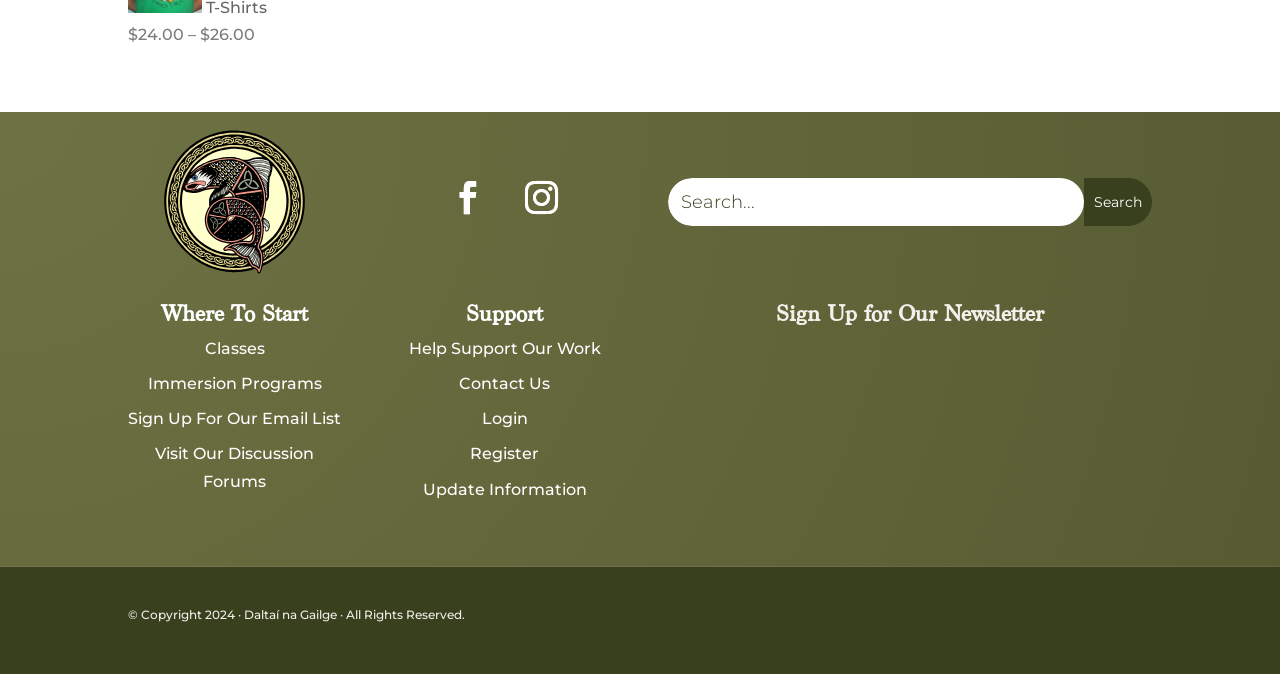Given the element description: "Contact Us", predict the bounding box coordinates of this UI element. The coordinates must be four float numbers between 0 and 1, given as [left, top, right, bottom].

[0.359, 0.555, 0.43, 0.583]